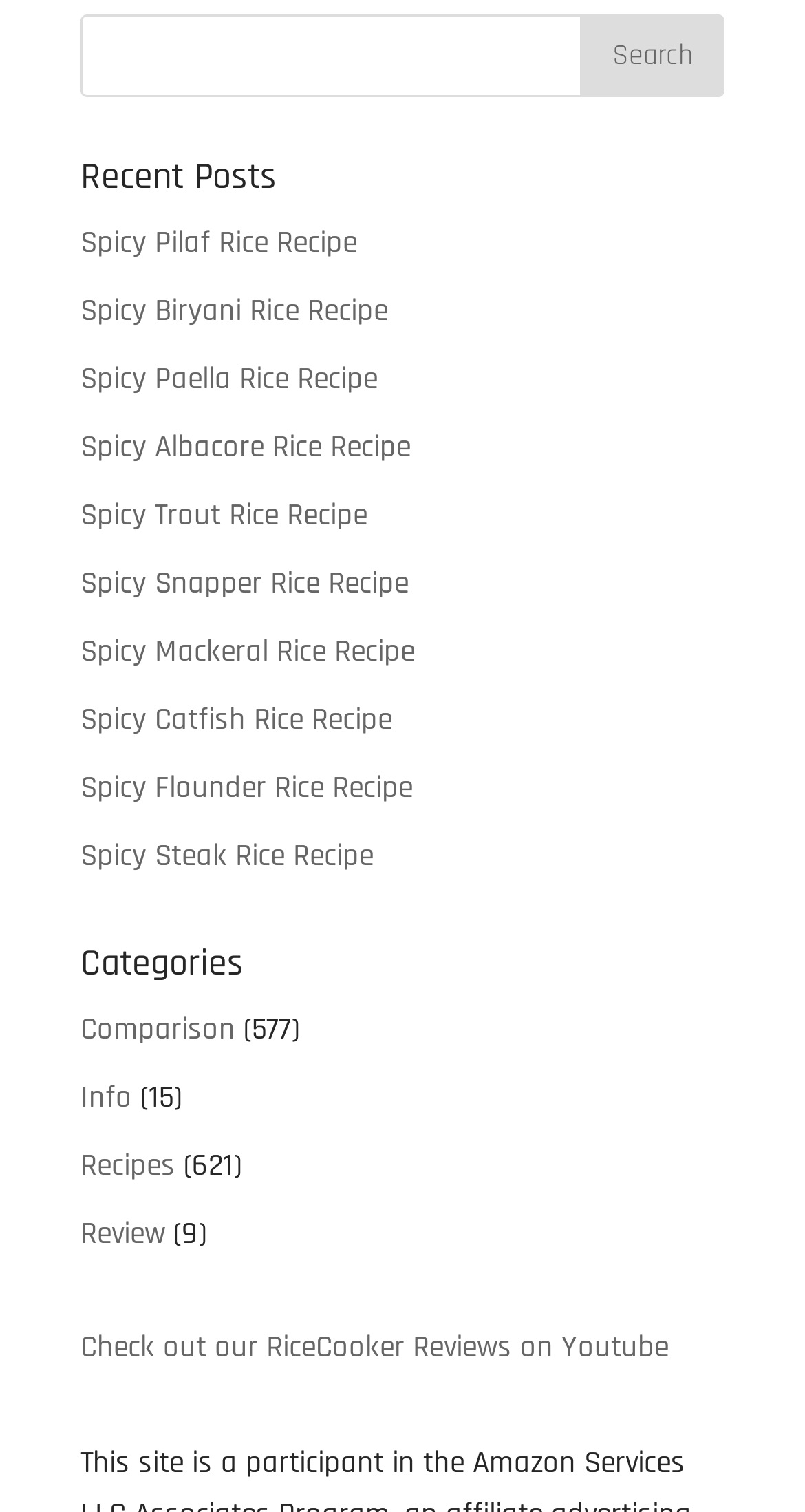Provide the bounding box coordinates of the area you need to click to execute the following instruction: "search for something".

[0.1, 0.01, 0.9, 0.064]